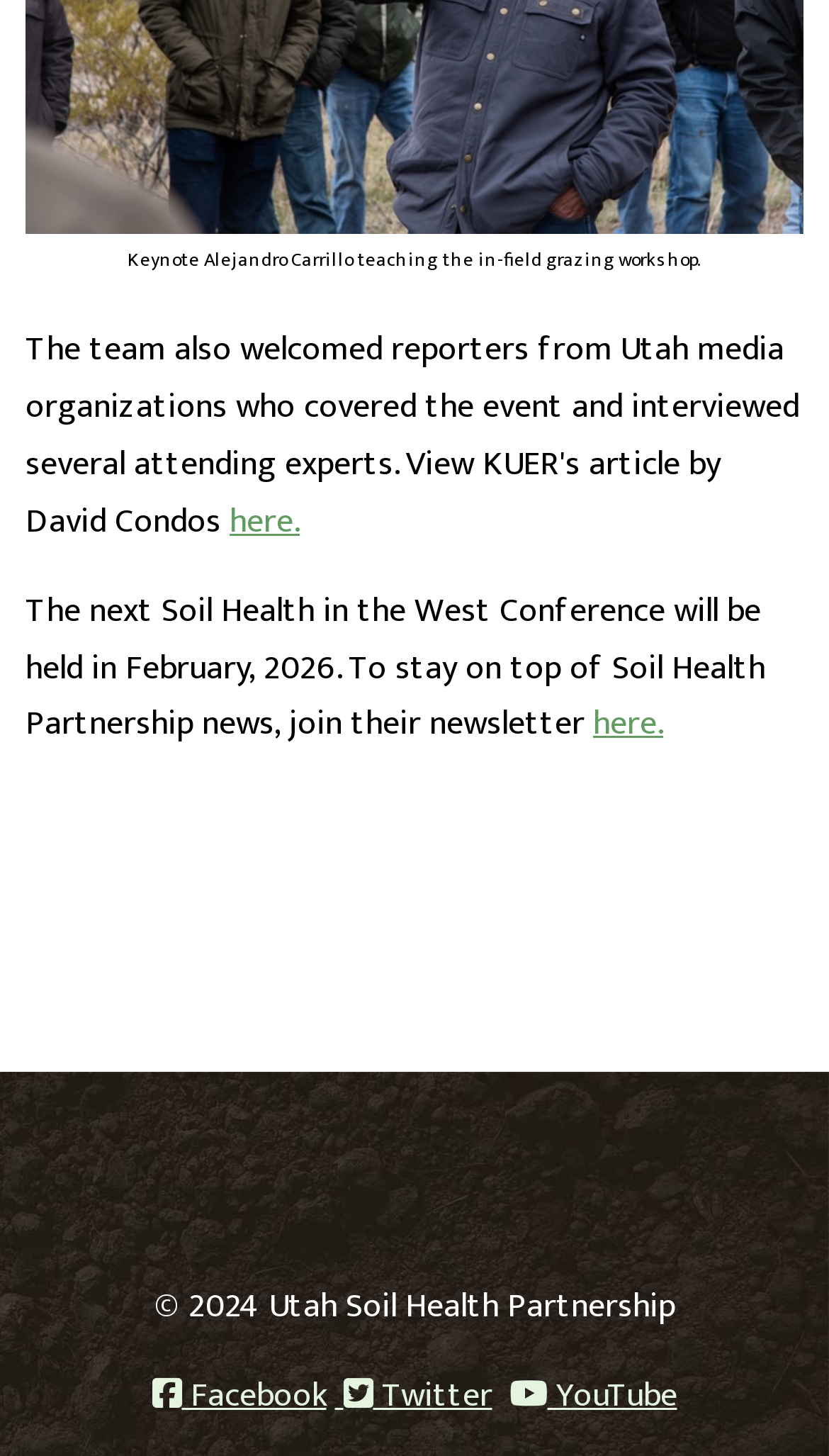How can one stay updated on Soil Health Partnership news?
From the screenshot, supply a one-word or short-phrase answer.

Join their newsletter